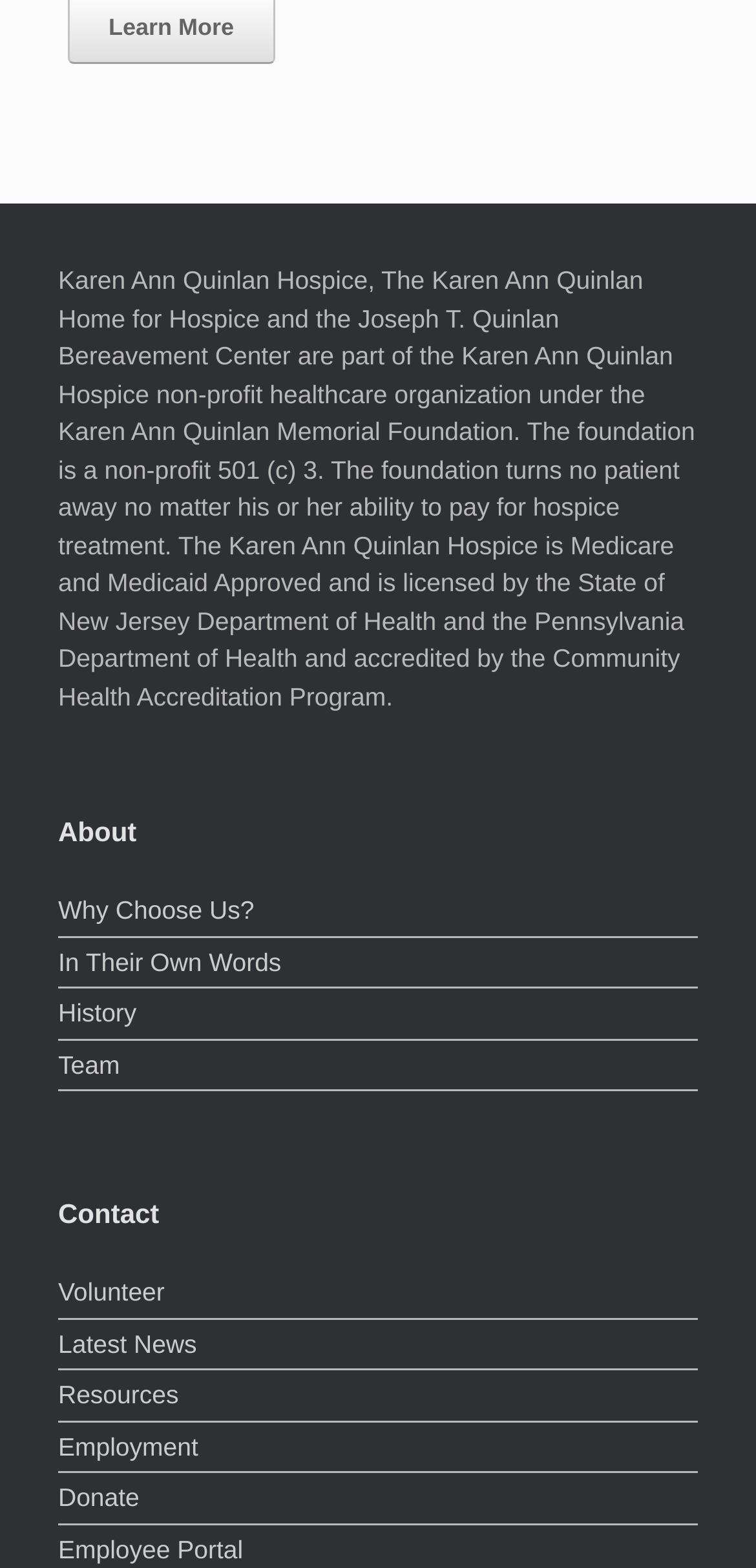Could you determine the bounding box coordinates of the clickable element to complete the instruction: "Learn more about the organization"? Provide the coordinates as four float numbers between 0 and 1, i.e., [left, top, right, bottom].

[0.09, 0.007, 0.363, 0.028]